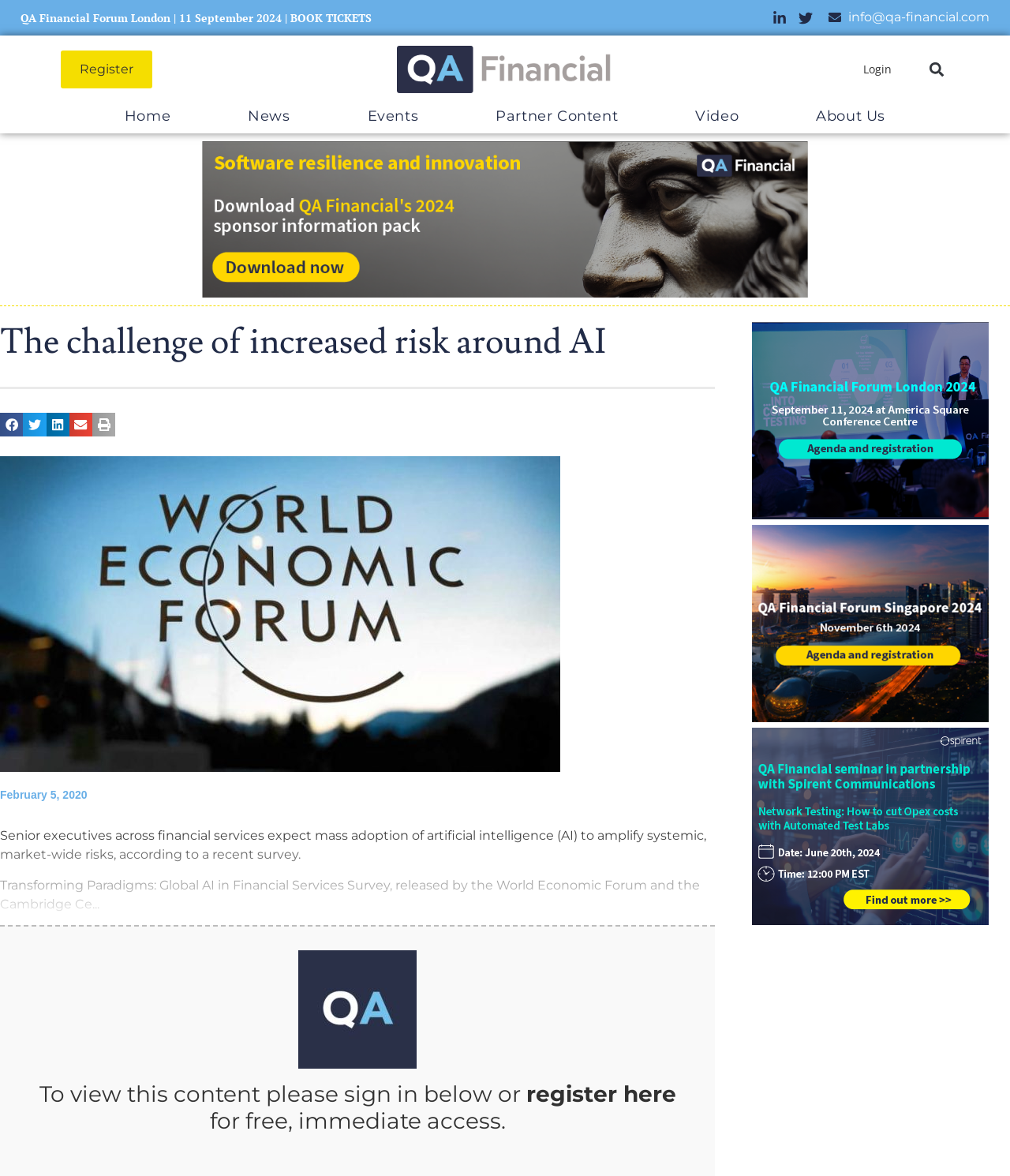Find the main header of the webpage and produce its text content.

The challenge of increased risk around AI